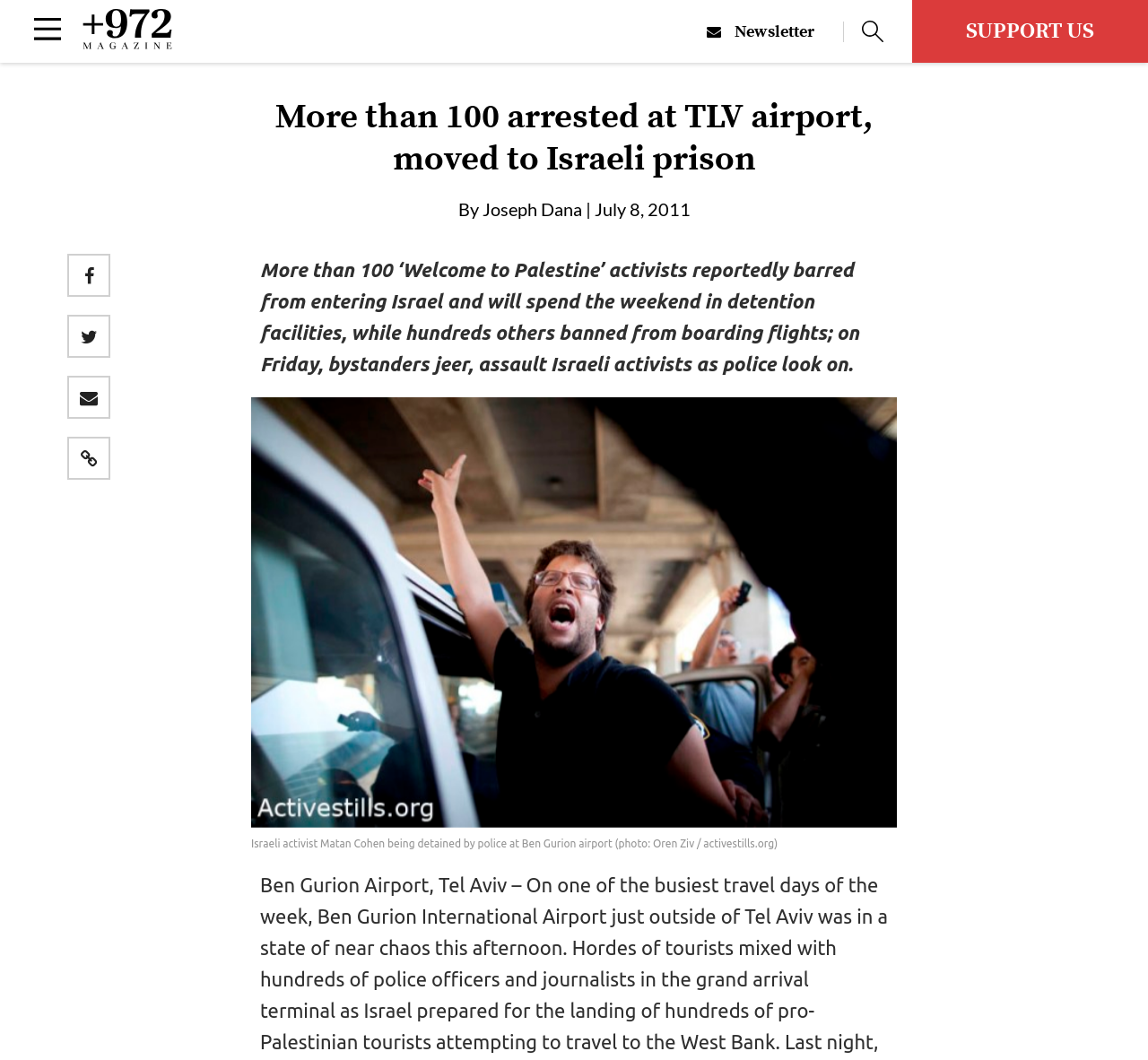Find the bounding box coordinates of the element to click in order to complete the given instruction: "Read the article about October 7 war."

[0.0, 0.112, 0.219, 0.143]